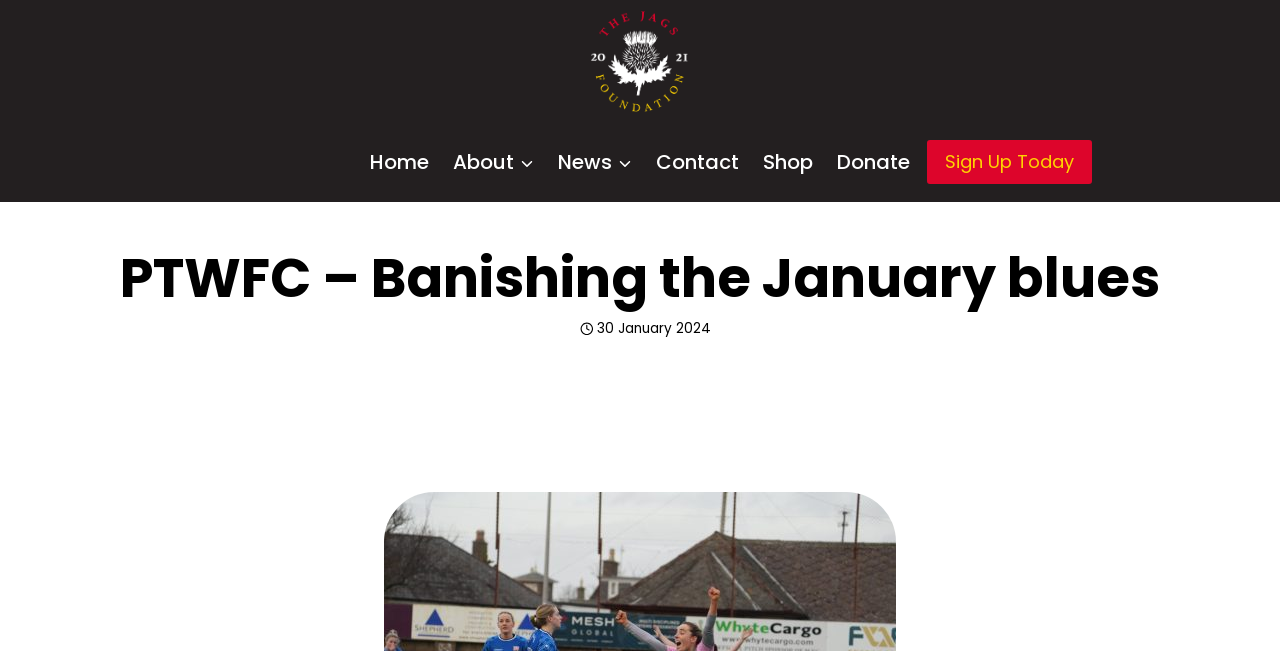Please answer the following question using a single word or phrase: 
How many items are in the primary navigation?

6